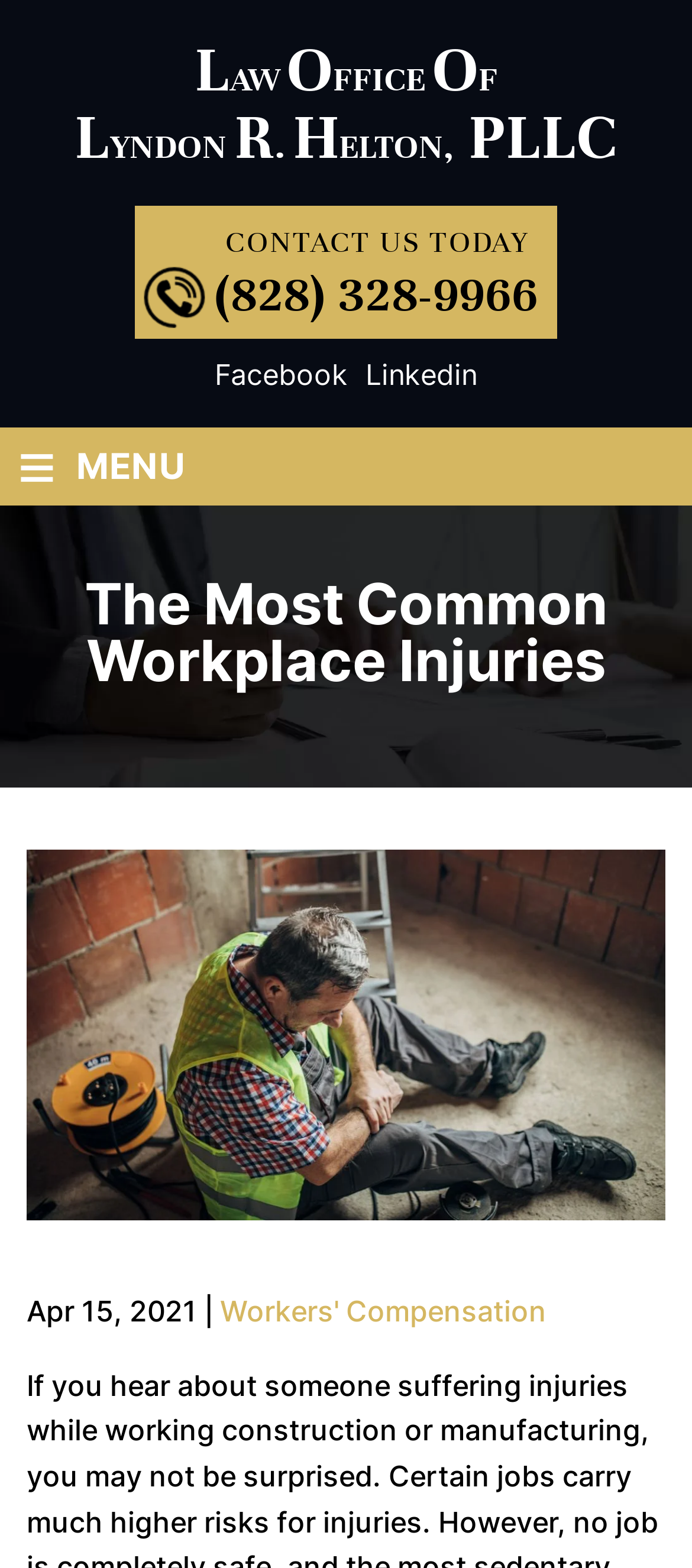Provide a thorough description of the webpage you see.

The webpage appears to be a law firm's website, specifically discussing workplace injuries. At the top left of the page, there is a link to the law office's name, "LAW OFFICE OF LYNDON R. HELTON, PLLC". Below this, there is a call-to-action section with a "CONTACT US TODAY" heading, accompanied by a phone number "(828) 328-9966" and links to the law firm's Facebook and Linkedin profiles.

To the left of the call-to-action section, there is a menu icon represented by the symbol "≡" and a "MENU" label. On the right side of the page, there is a heading "The Most Common Workplace Injuries" in a larger font size, indicating the main topic of the page. Below this heading, there is an image related to workplace injuries, taking up a significant portion of the page.

At the bottom of the image, there is a date "Apr 15, 2021" and a link to a related topic, "Workers' Compensation", which is likely a subcategory of workplace injuries. Overall, the webpage seems to be providing information and resources related to workplace injuries and workers' compensation, with a focus on the law firm's services.